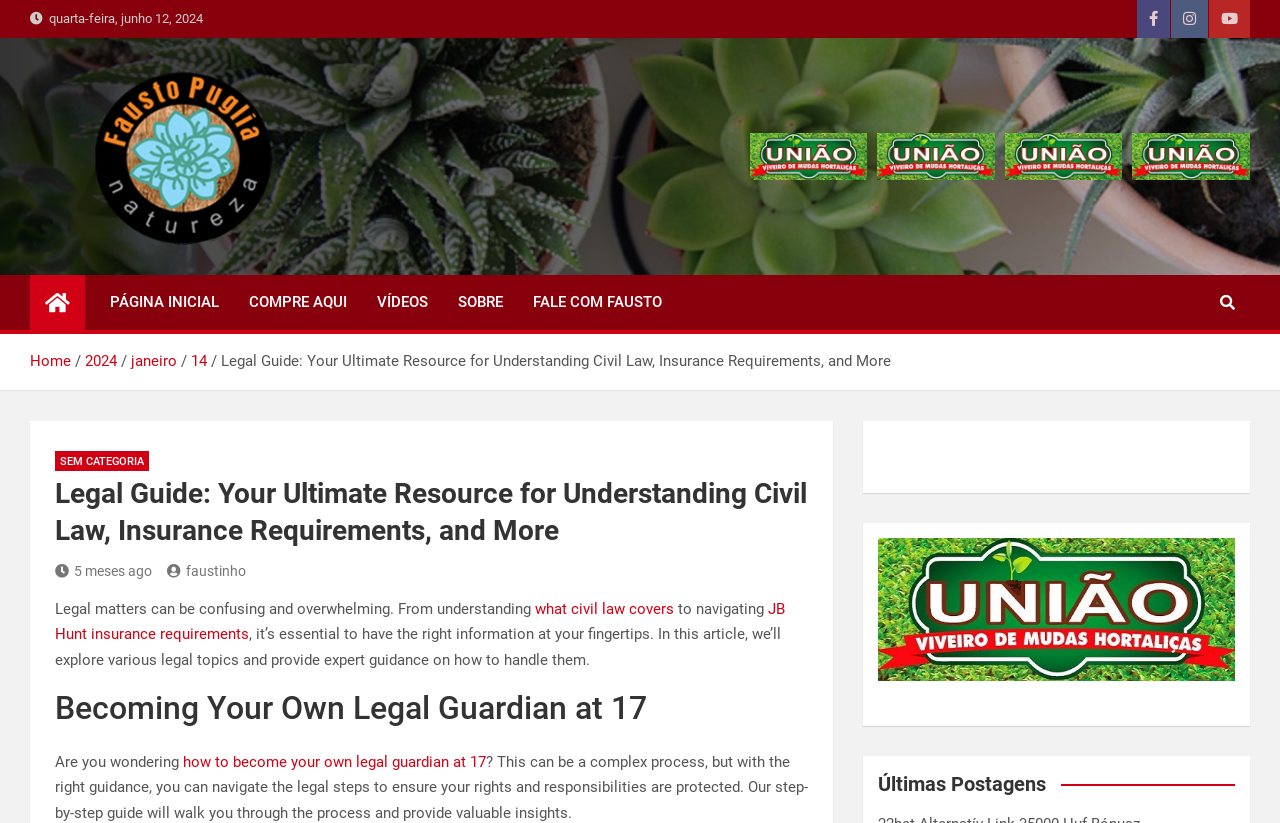Determine the bounding box coordinates for the region that must be clicked to execute the following instruction: "Go to the PÁGINA INICIAL page".

[0.074, 0.334, 0.183, 0.401]